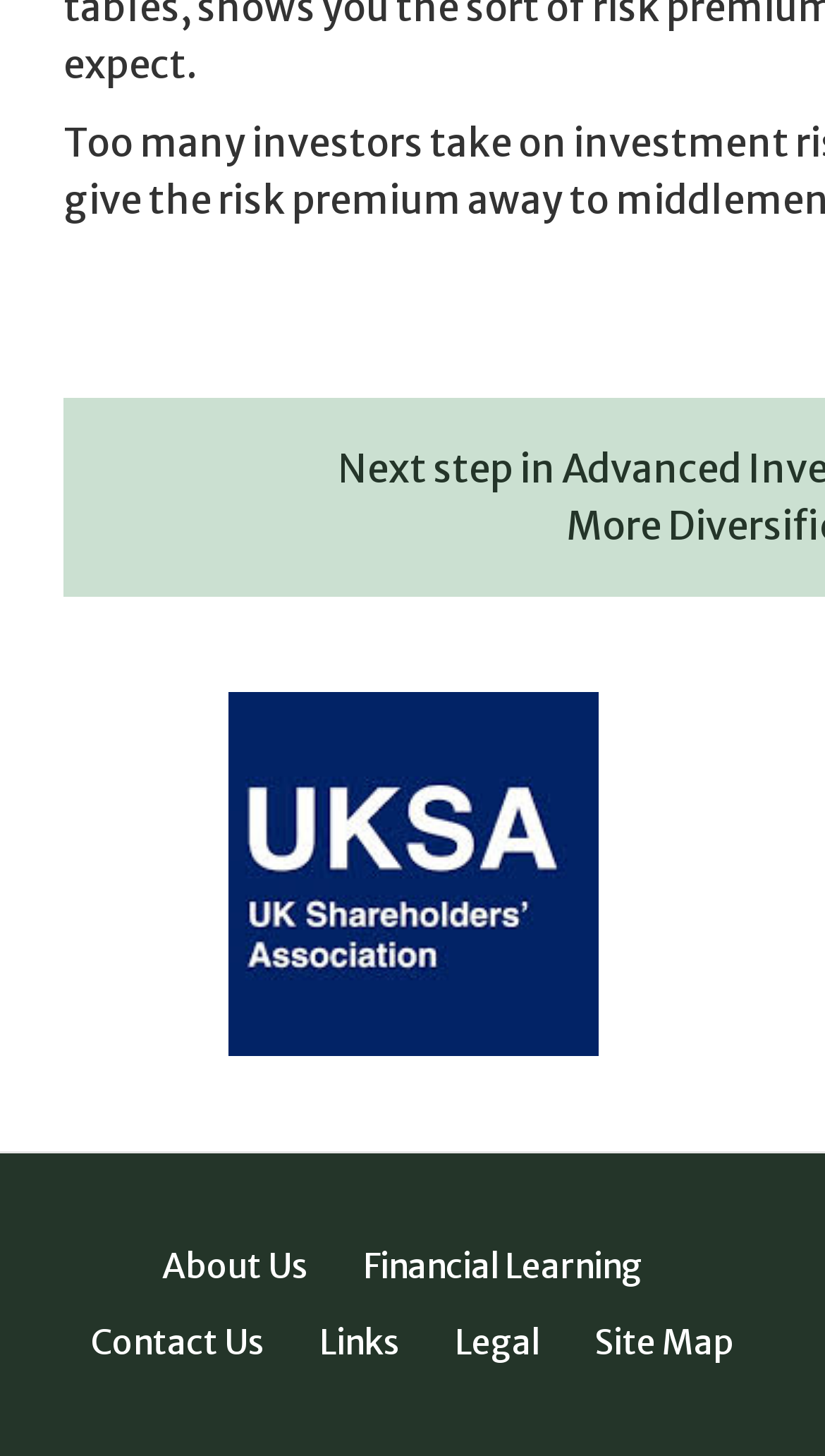What is the purpose of the 'Content bottom' section?
Provide a one-word or short-phrase answer based on the image.

Unknown